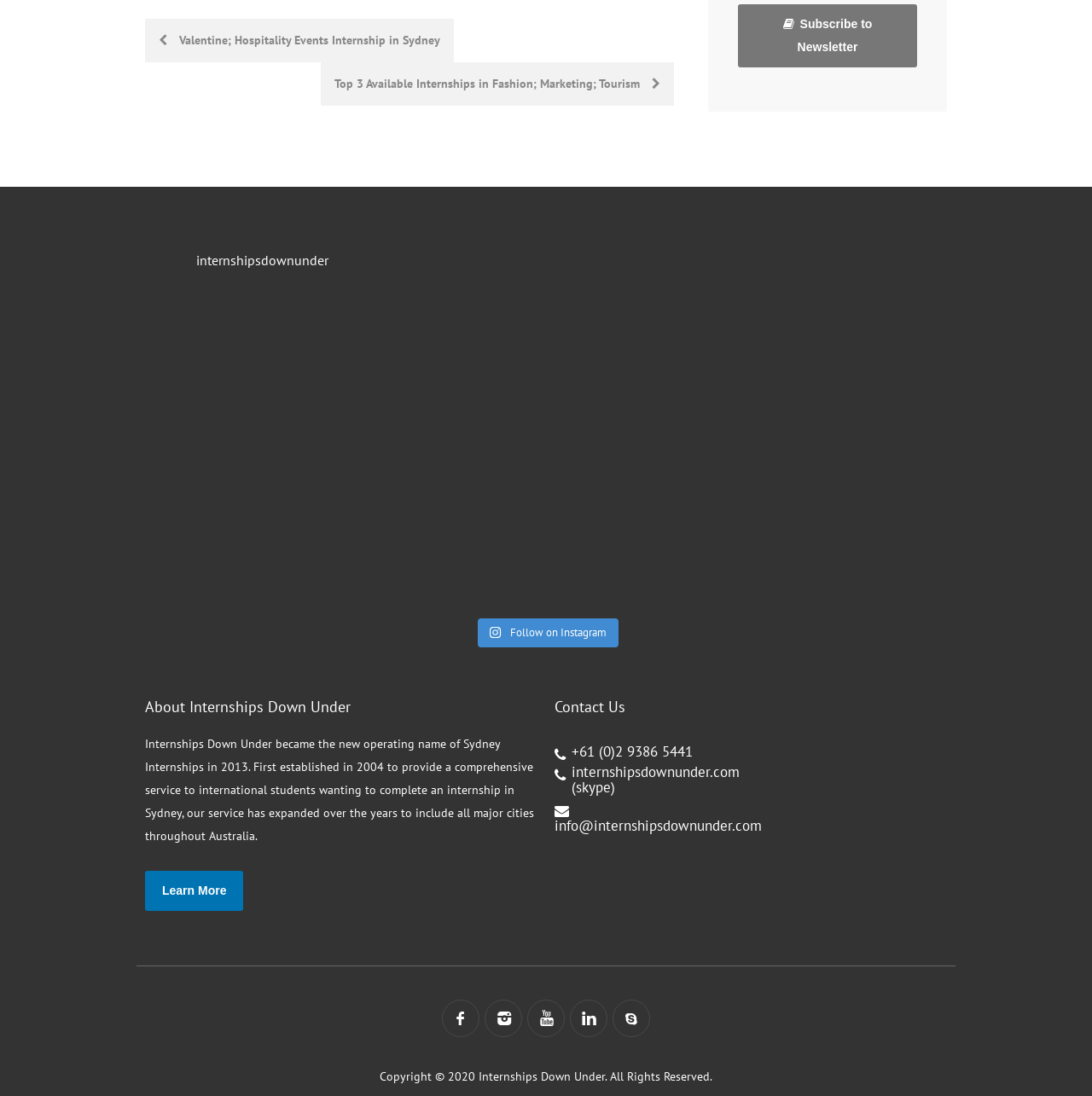Provide your answer to the question using just one word or phrase: What is the topic of the webpage?

Internships in Australia